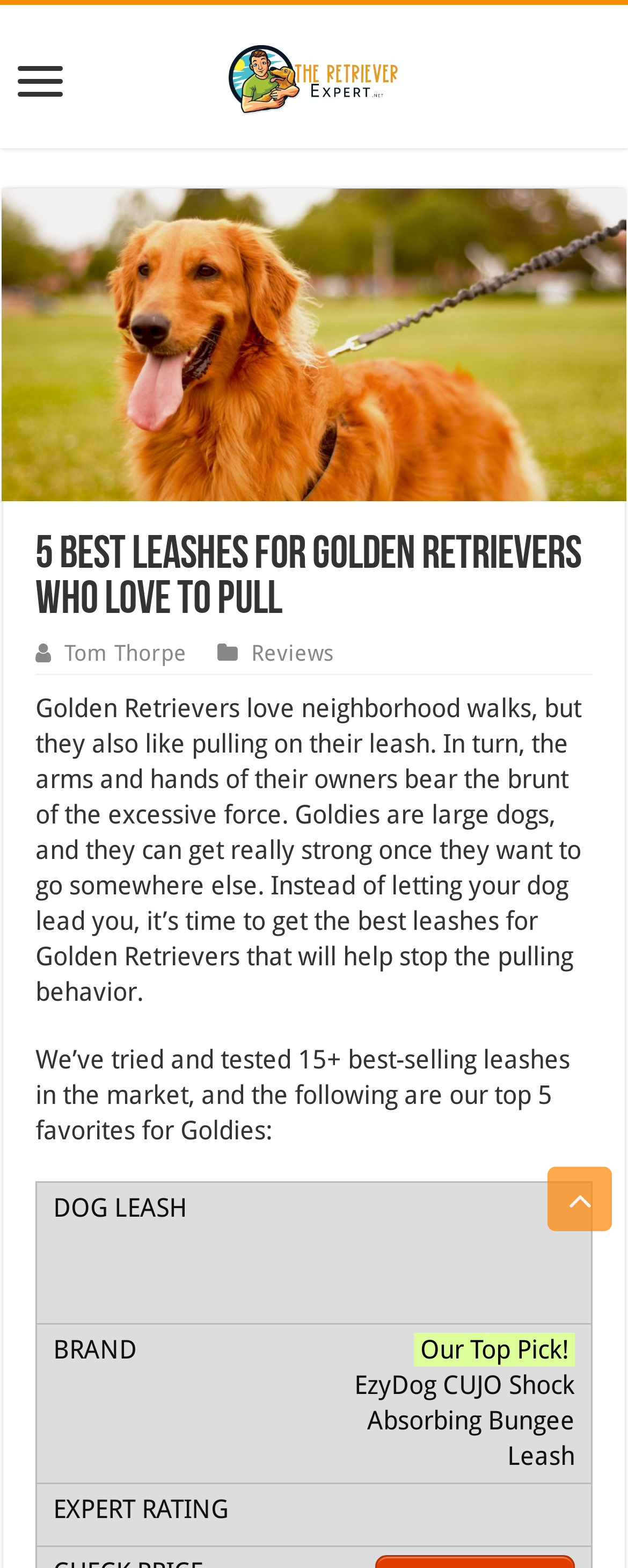Determine and generate the text content of the webpage's headline.

5 Best Leashes For Golden Retrievers Who Love to Pull